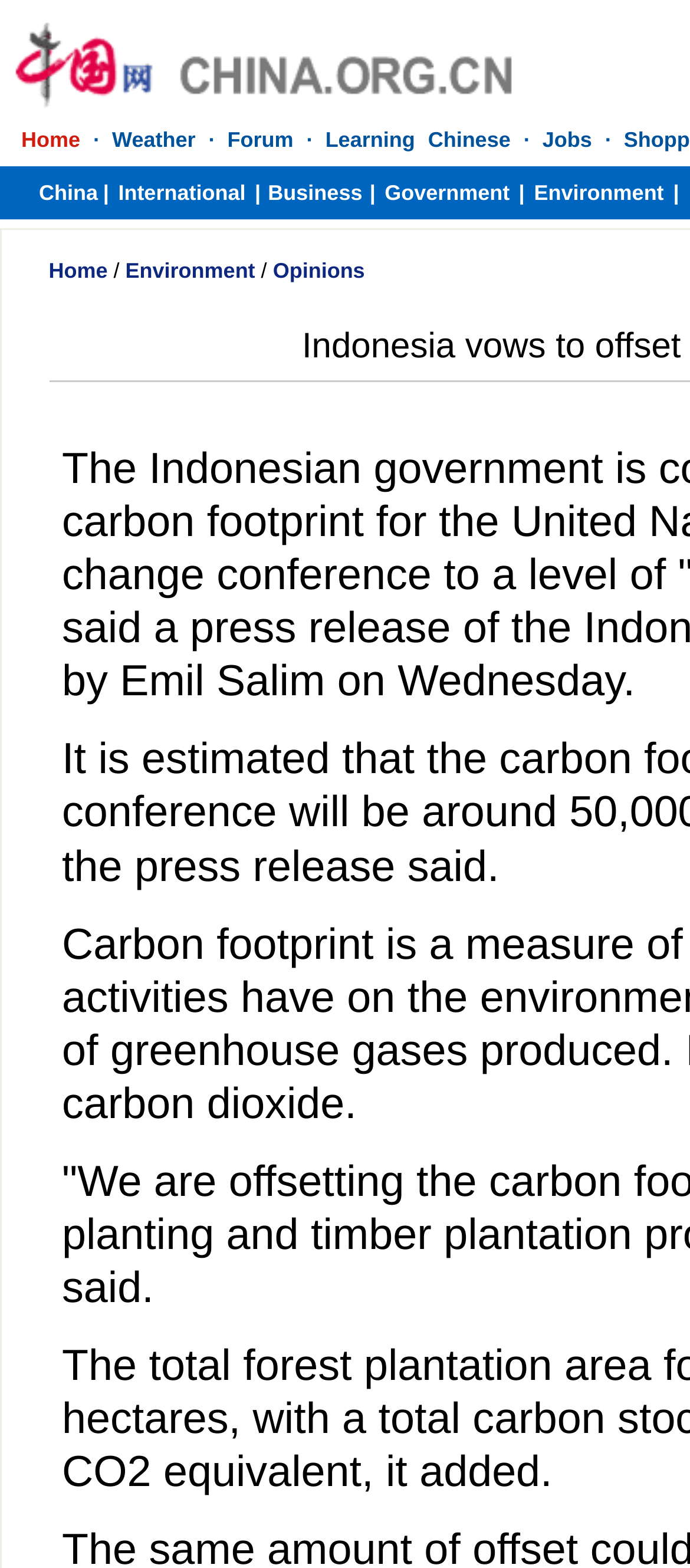Identify the bounding box coordinates of the specific part of the webpage to click to complete this instruction: "Click on the Home link".

[0.031, 0.081, 0.116, 0.096]